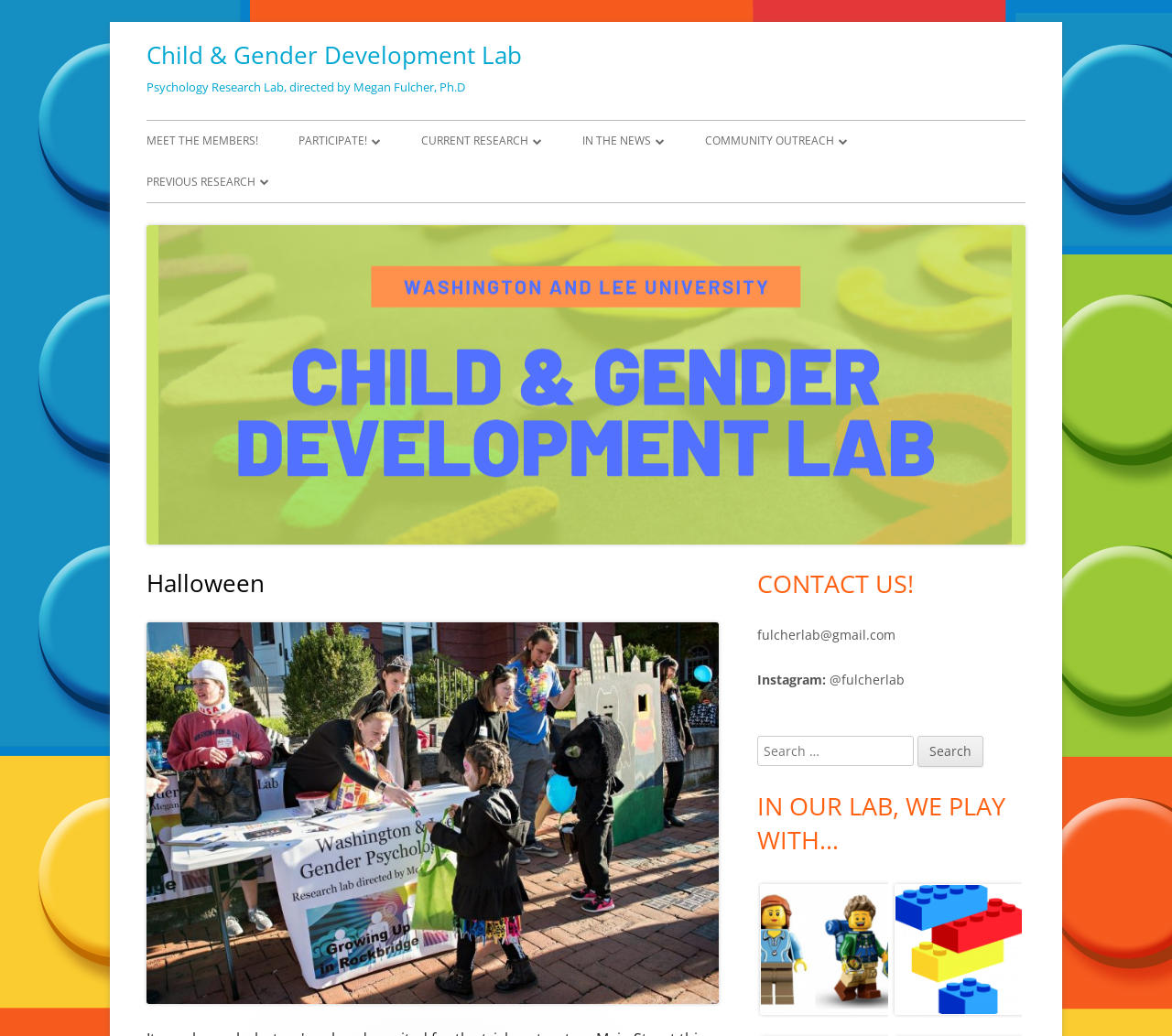Find and indicate the bounding box coordinates of the region you should select to follow the given instruction: "Click the 'CONTACT US!' link".

[0.646, 0.547, 0.875, 0.581]